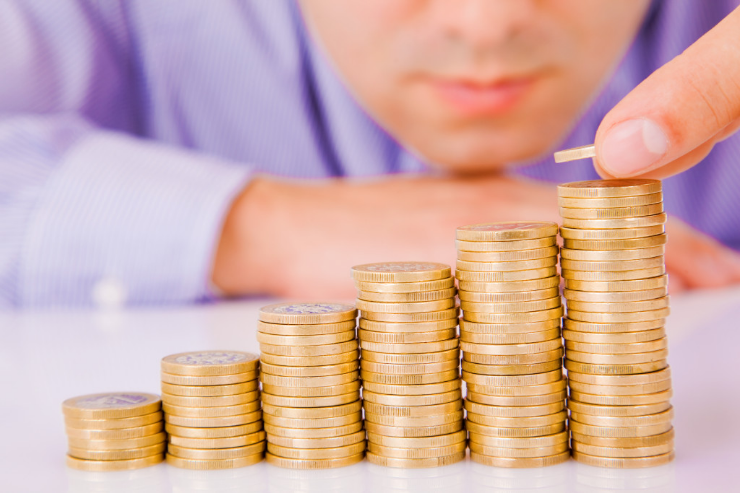Give a detailed account of the visual elements in the image.

The image depicts a focused individual carefully adding a coin to a growing stack of gold coins, representing the theme of business capital. The coins are arranged in ascending order, symbolizing growth and financial progression. This visual captures the essence of managing and increasing business capital, which is crucial for entrepreneurs in Singapore. As highlighted in the accompanying text, a solid amount of business capital is essential for launching and sustaining successful operations. The image serves as a reminder of the importance of financial planning and resource allocation in navigating the complex business landscape, particularly for those aiming to set up ventures in this vibrant economy.